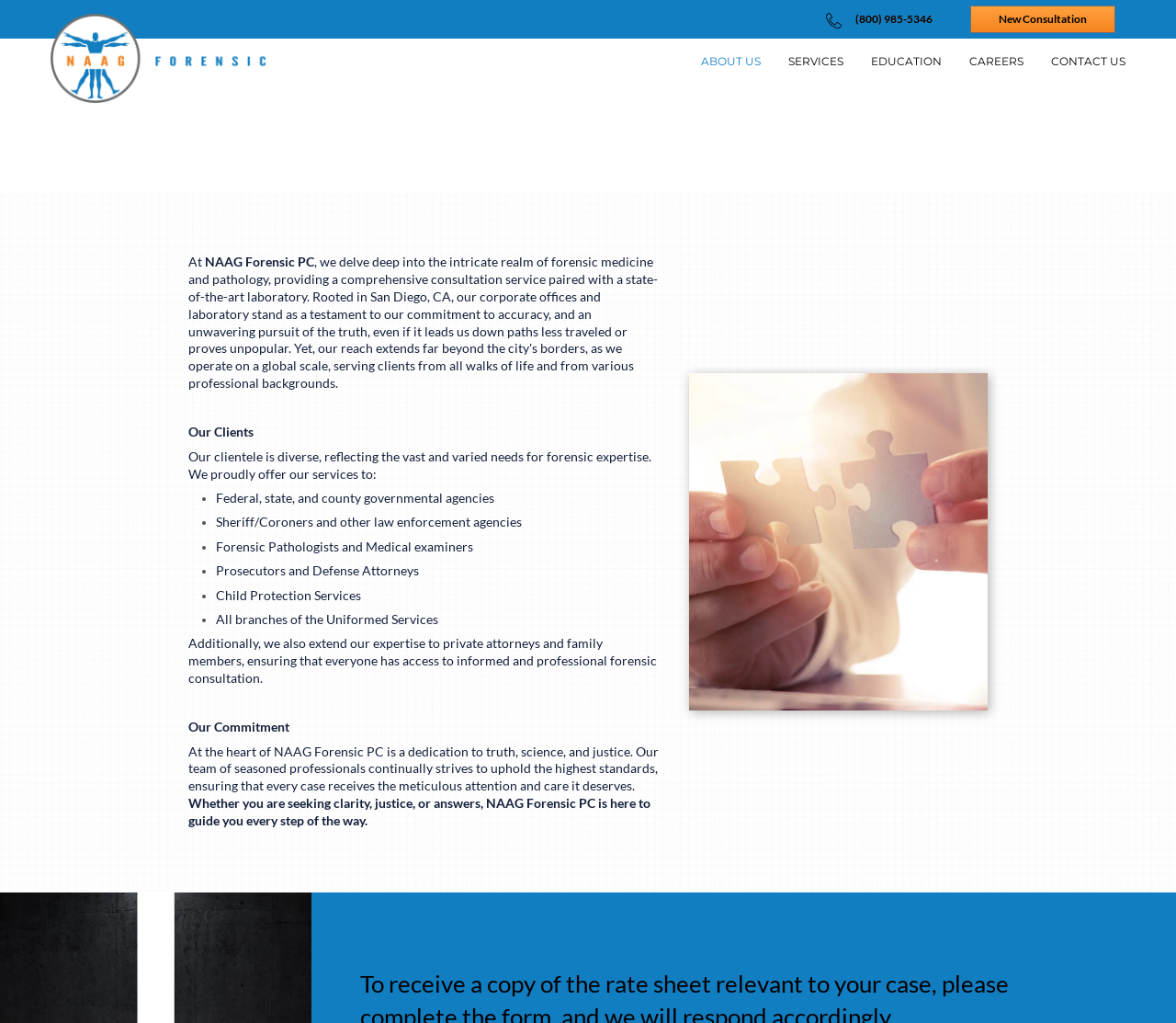What type of clients does NAAG Forensic serve?
Answer the question with a detailed explanation, including all necessary information.

The webpage mentions that their clientele is diverse, reflecting the vast and varied needs for forensic expertise, and lists several types of clients including federal, state, and county governmental agencies, sheriff/coroners and other law enforcement agencies, forensic pathologists and medical examiners, prosecutors and defense attorneys, child protection services, and all branches of the uniformed services.